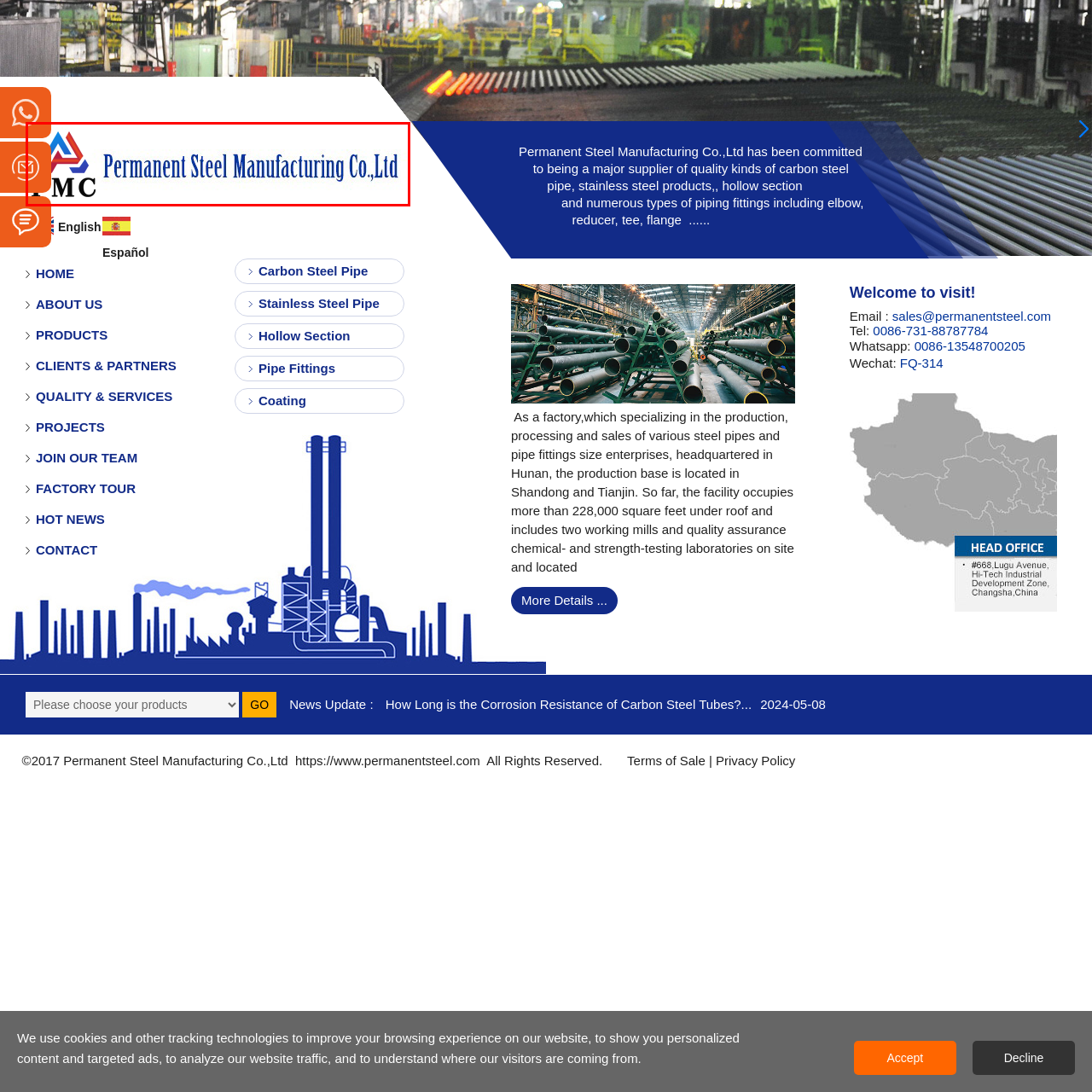What does the stylized element on the left represent? Look at the image outlined by the red bounding box and provide a succinct answer in one word or a brief phrase.

Steel pipes or manufacturing processes